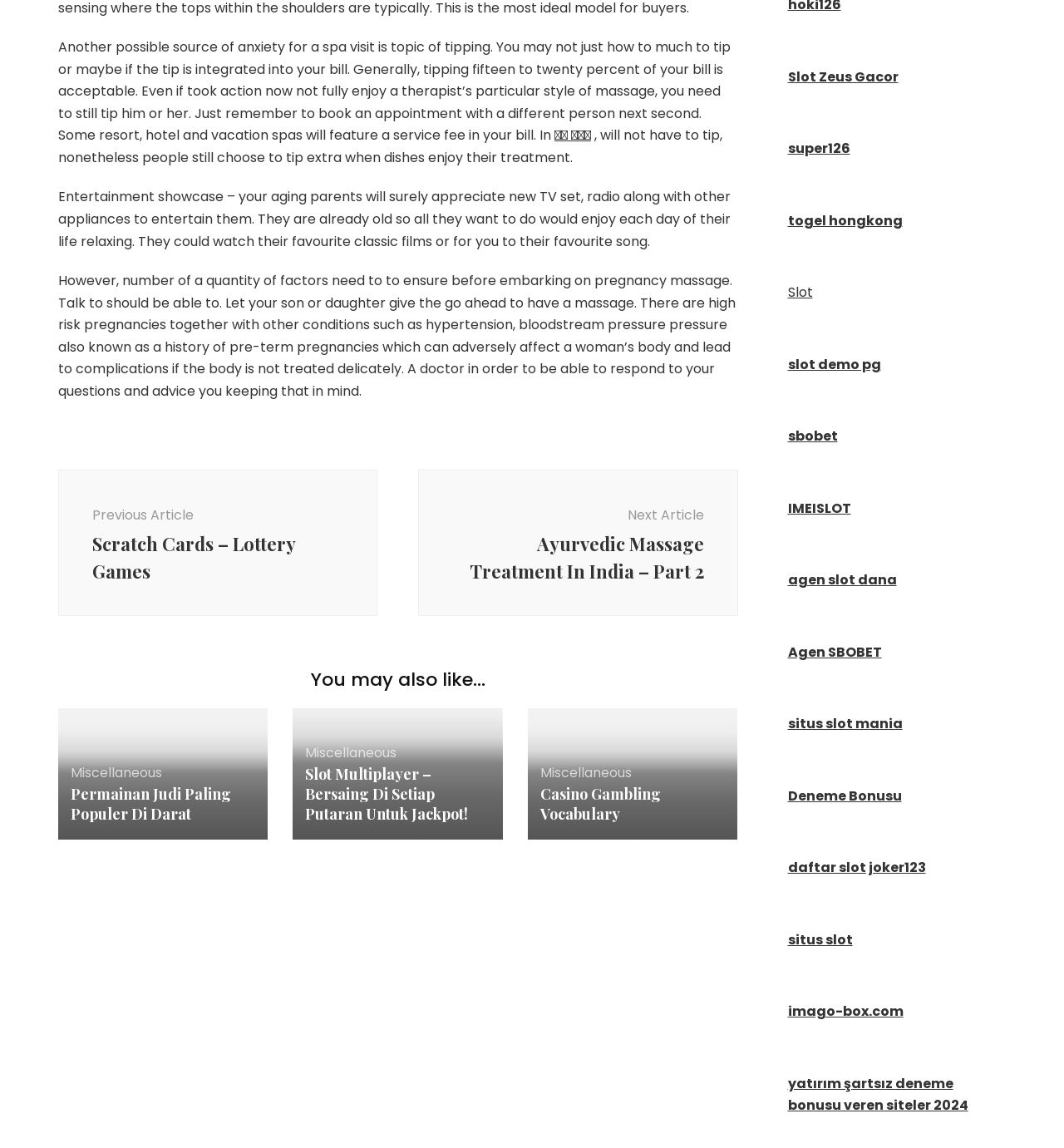Locate the UI element that matches the description parent_node: Miscellaneous in the webpage screenshot. Return the bounding box coordinates in the format (top-left x, top-left y, bottom-right x, bottom-right y), with values ranging from 0 to 1.

[0.496, 0.617, 0.693, 0.731]